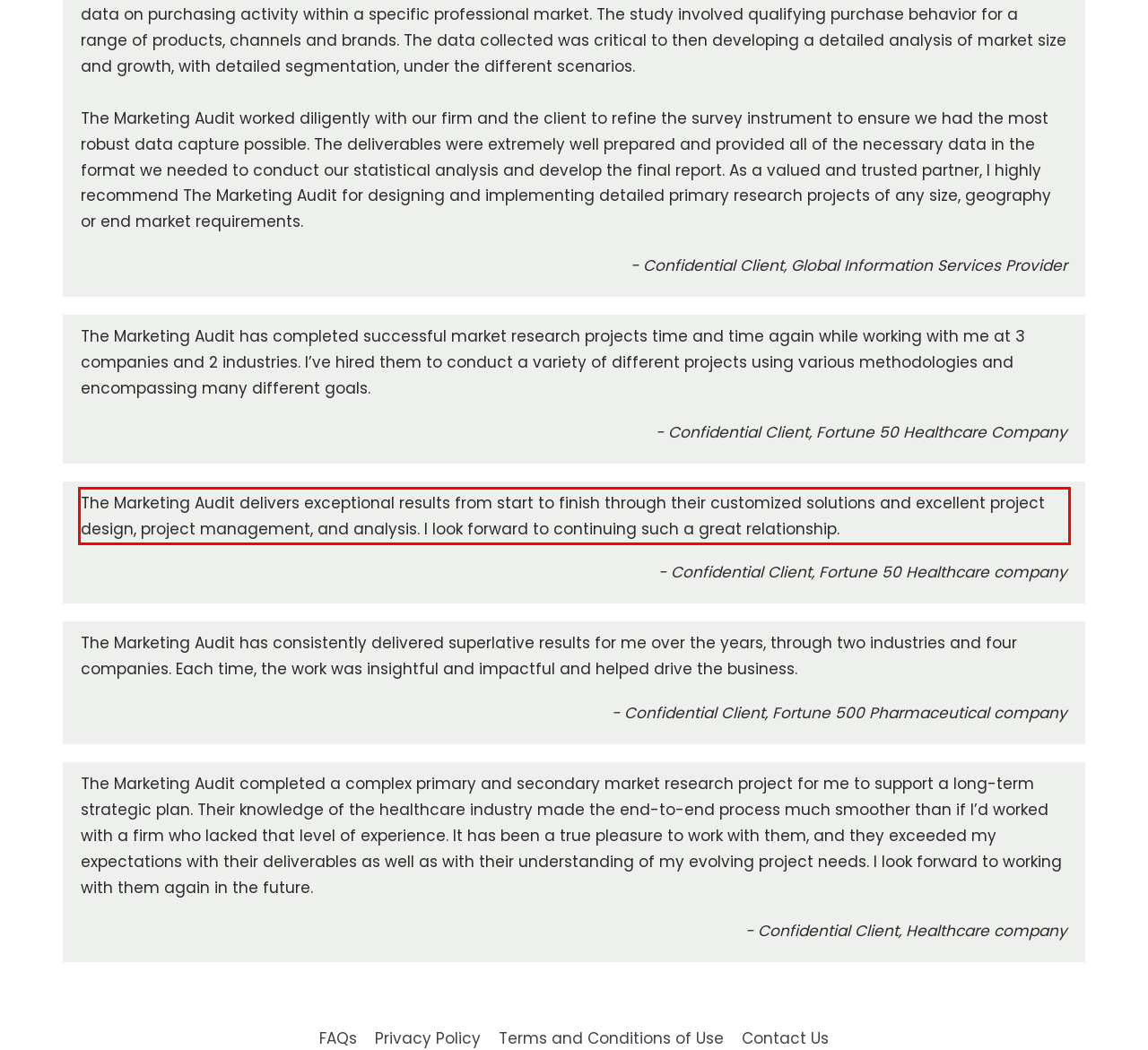You are provided with a webpage screenshot that includes a red rectangle bounding box. Extract the text content from within the bounding box using OCR.

The Marketing Audit delivers exceptional results from start to finish through their customized solutions and excellent project design, project management, and analysis. I look forward to continuing such a great relationship.